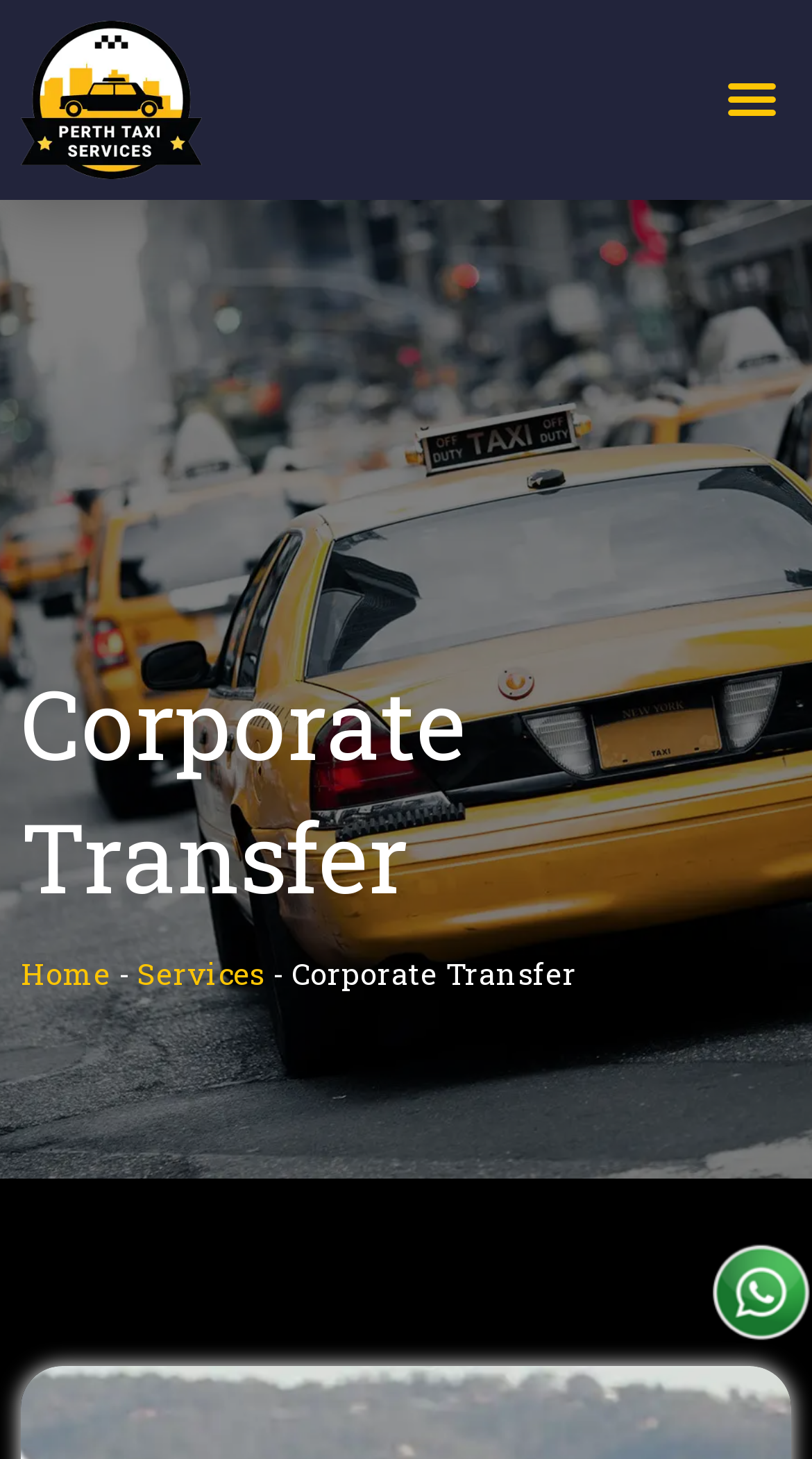How many links are in the navigation breadcrumbs?
From the screenshot, provide a brief answer in one word or phrase.

3